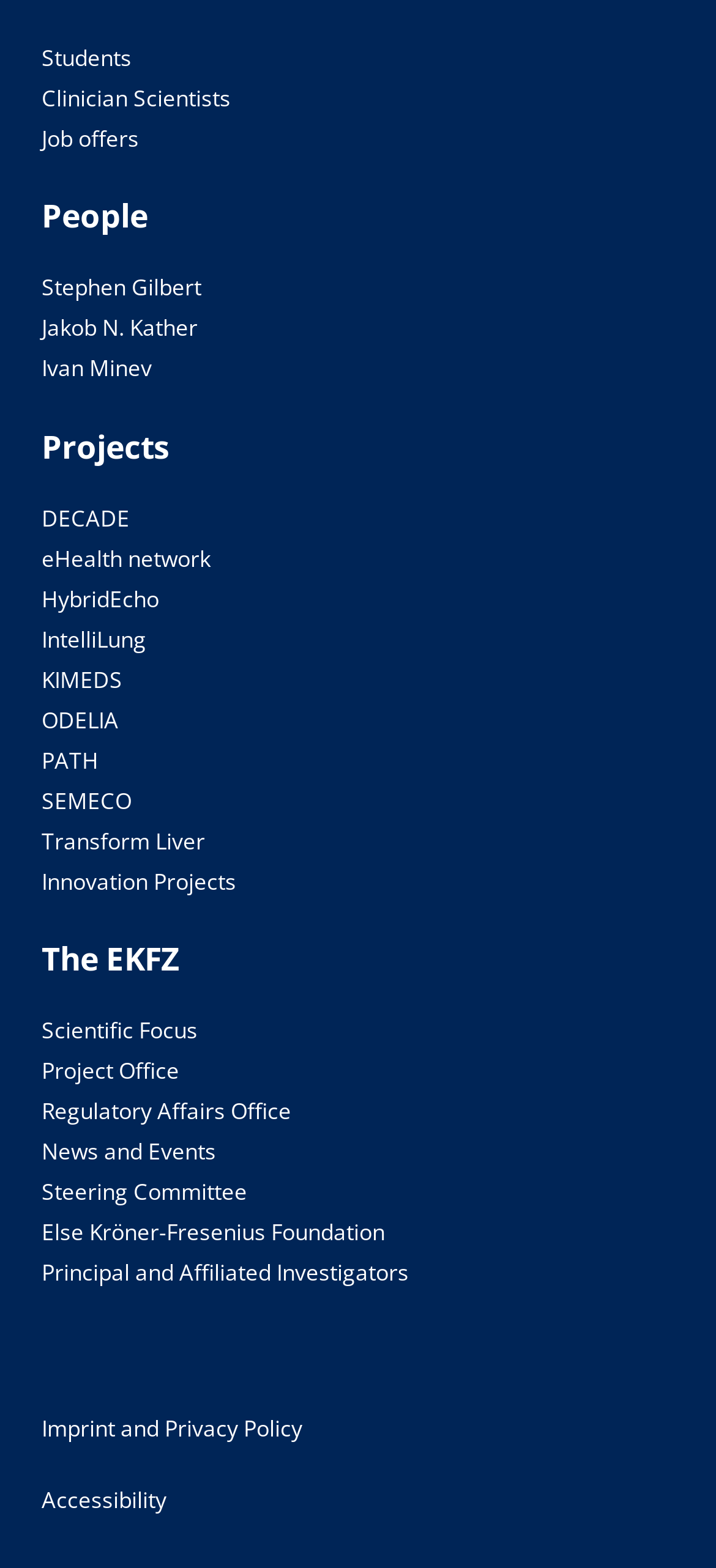Please give a succinct answer to the question in one word or phrase:
How many project links are there on the webpage?

12